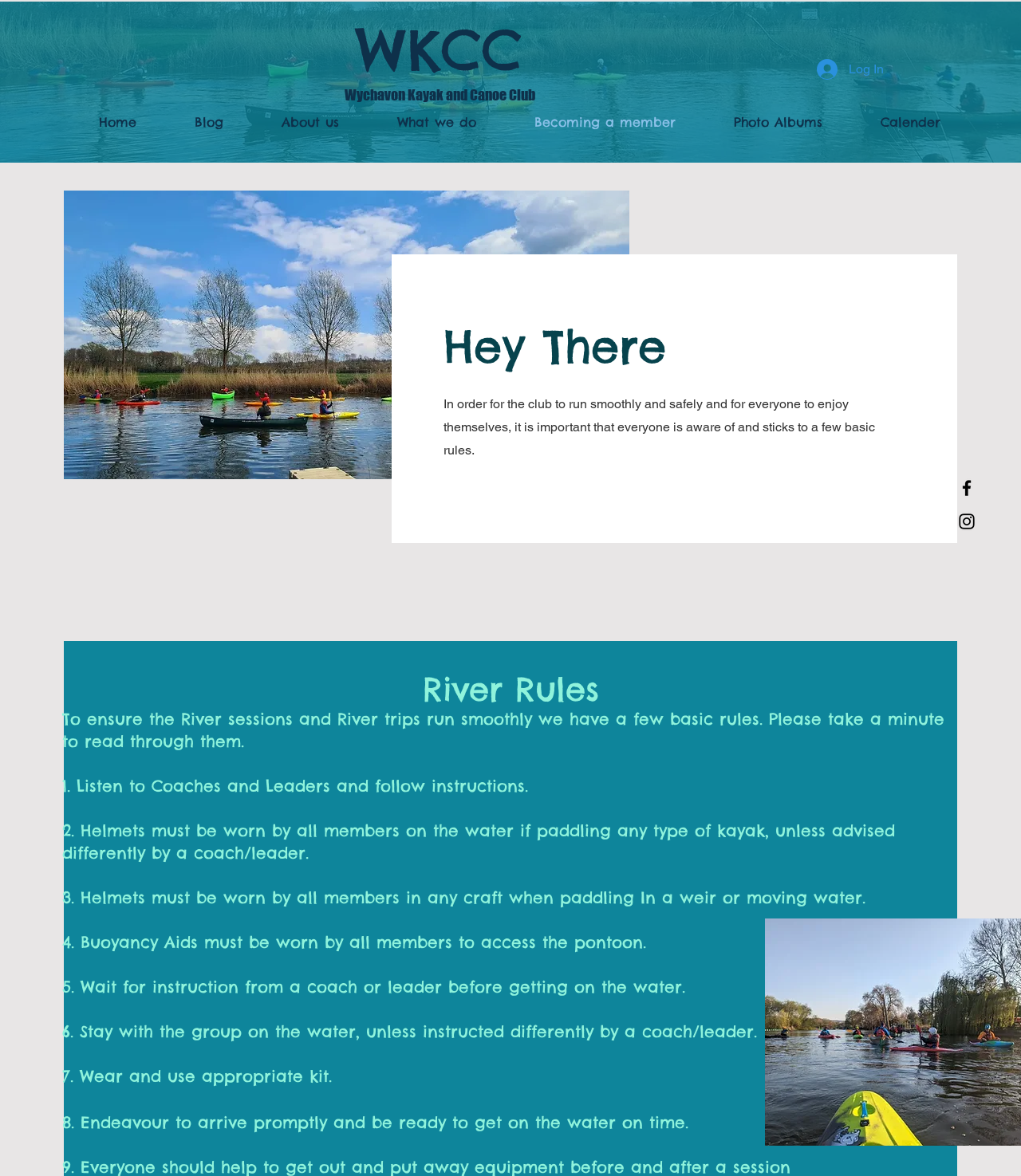Please identify the bounding box coordinates of the element that needs to be clicked to perform the following instruction: "Read the River Rules".

[0.414, 0.569, 0.587, 0.603]